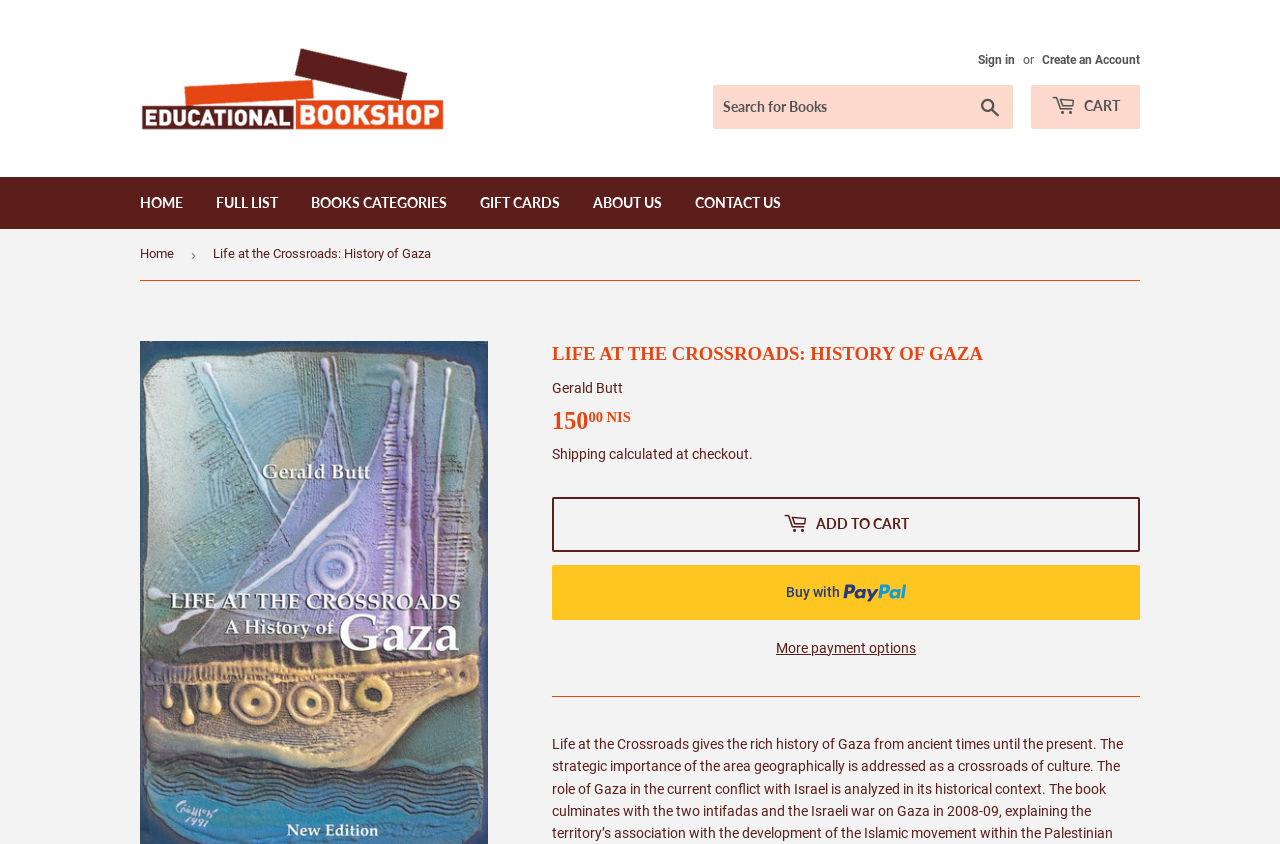Locate the bounding box coordinates of the region to be clicked to comply with the following instruction: "Create an account". The coordinates must be four float numbers between 0 and 1, in the form [left, top, right, bottom].

[0.814, 0.063, 0.891, 0.079]